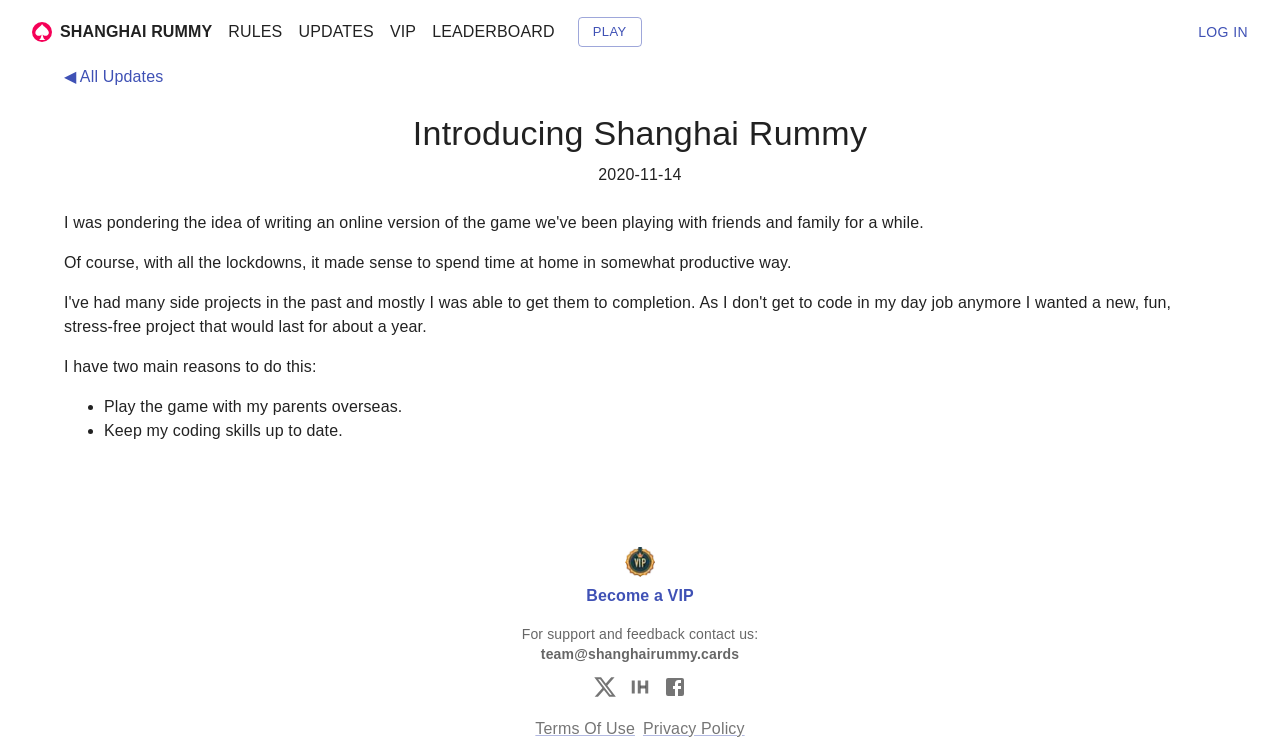What is the position of the 'LOG IN' button?
Provide an in-depth and detailed explanation in response to the question.

The 'LOG IN' button is located at the top right corner of the webpage, with its bounding box coordinates being [0.93, 0.018, 0.981, 0.067].